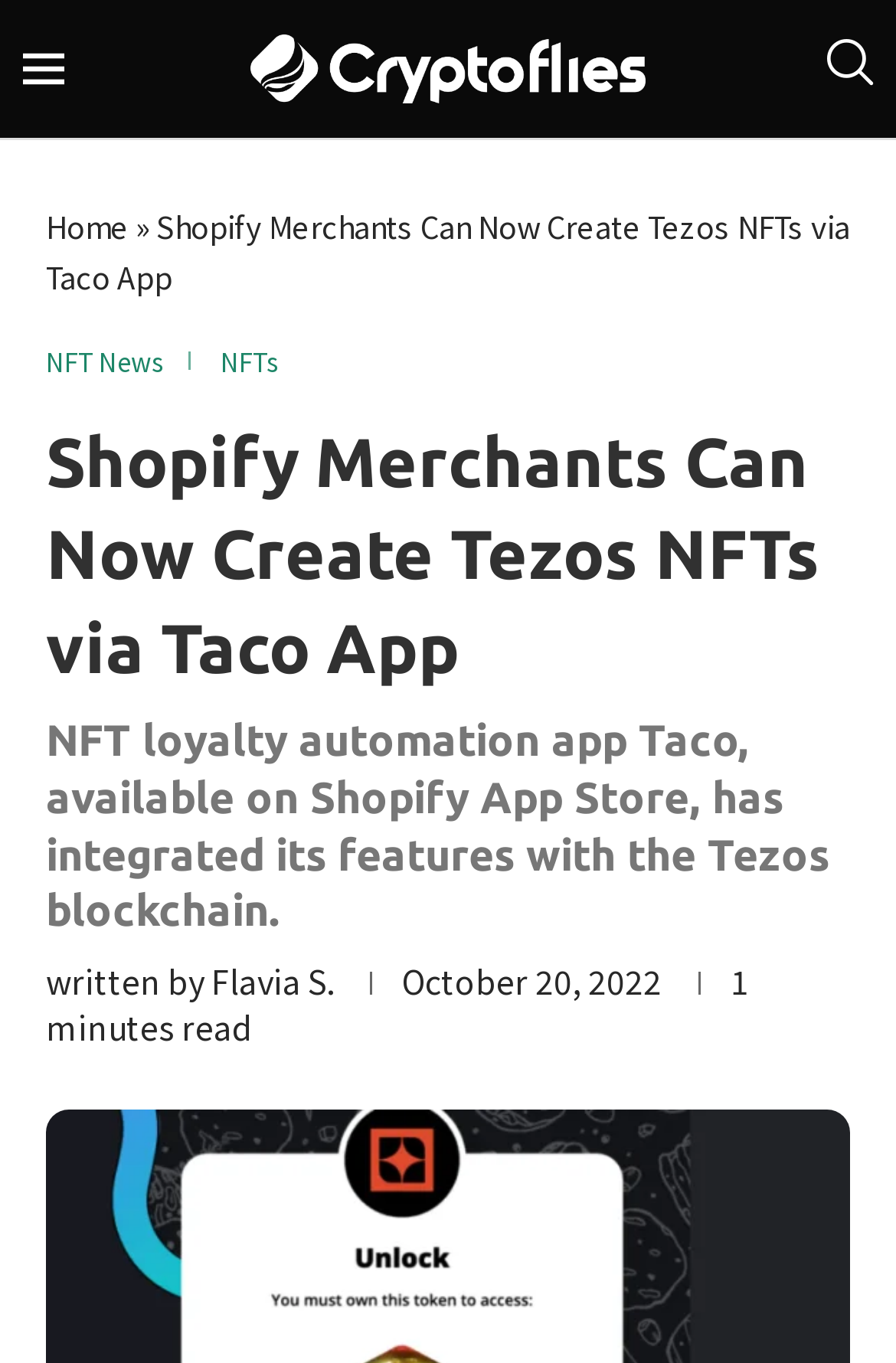What is the topic of the article?
Kindly offer a detailed explanation using the data available in the image.

I determined the answer by looking at the links on the webpage, where I found a link with the text 'NFT News' and another link with the text 'NFTs', which suggests that the topic of the article is related to NFTs.